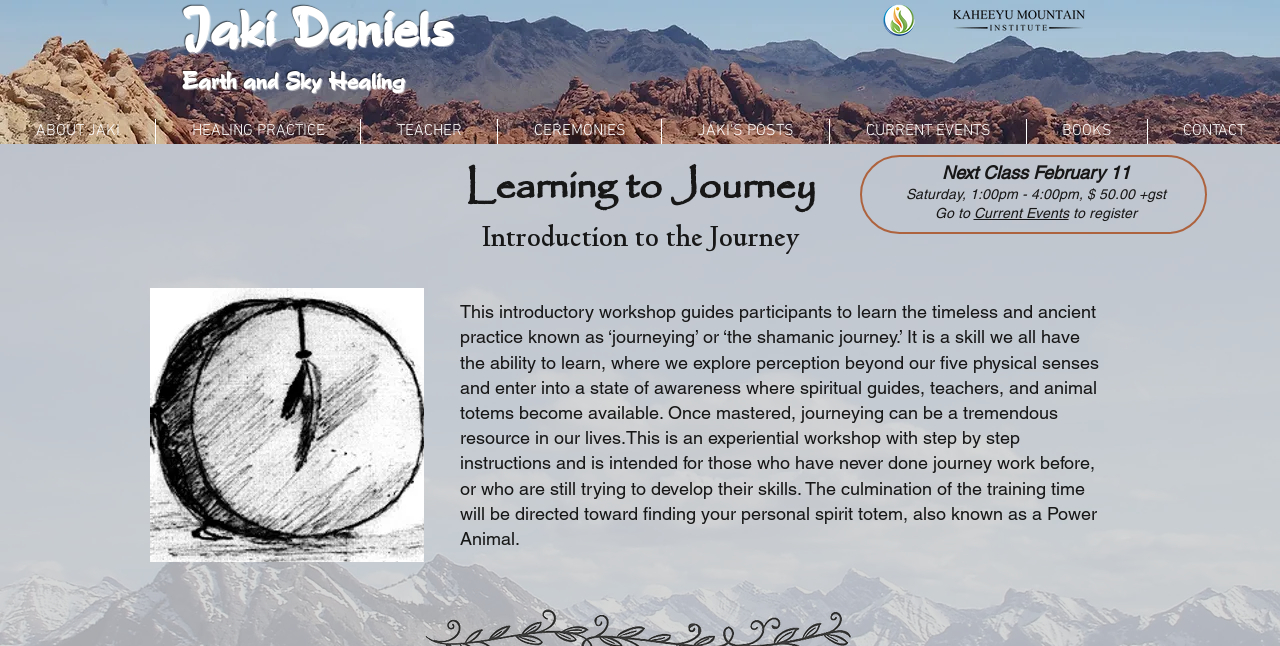Extract the bounding box coordinates of the UI element described: "TEACHER". Provide the coordinates in the format [left, top, right, bottom] with values ranging from 0 to 1.

[0.282, 0.184, 0.388, 0.223]